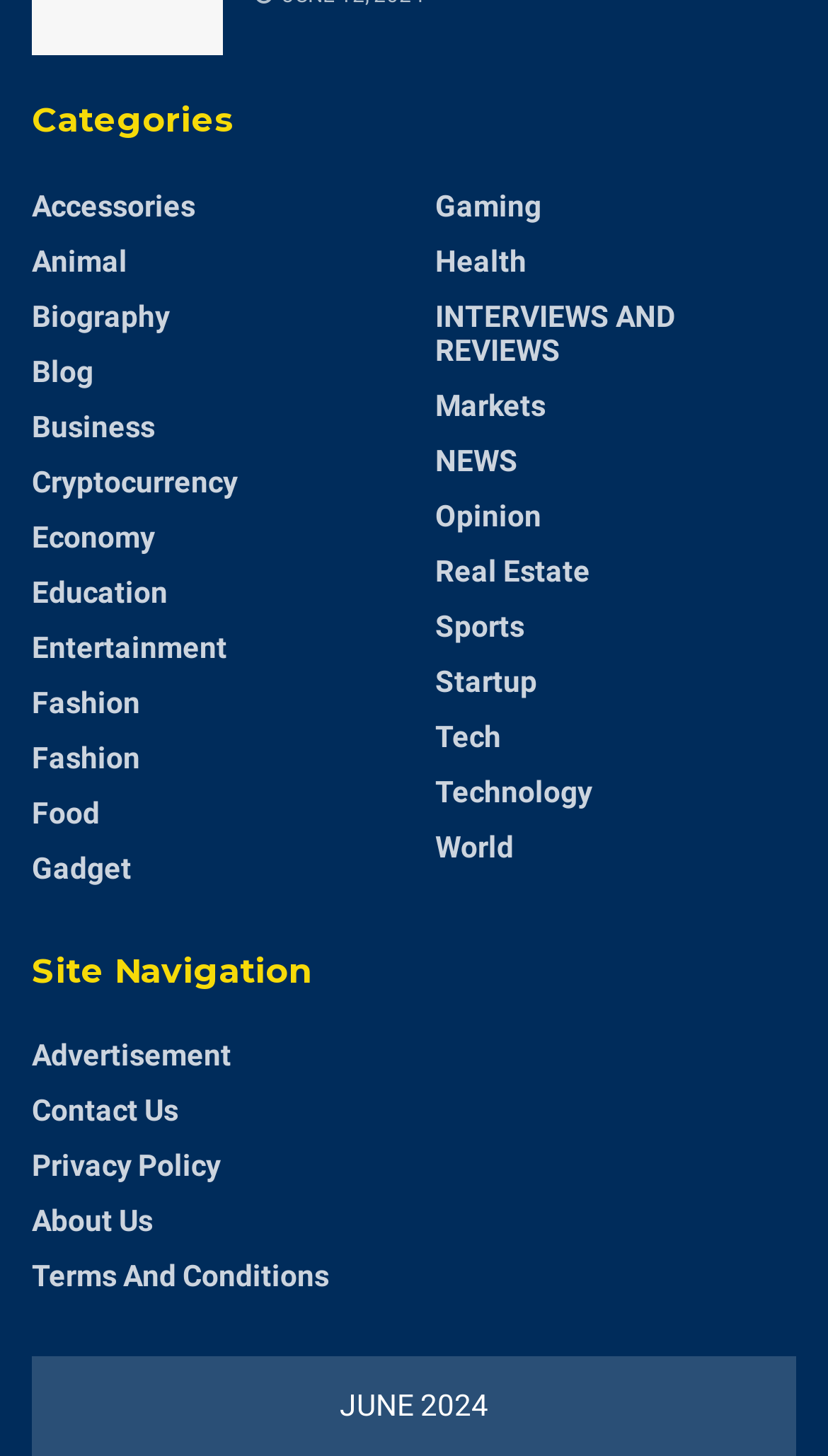Identify the bounding box coordinates of the region that needs to be clicked to carry out this instruction: "Check the Privacy Policy". Provide these coordinates as four float numbers ranging from 0 to 1, i.e., [left, top, right, bottom].

[0.038, 0.789, 0.267, 0.812]